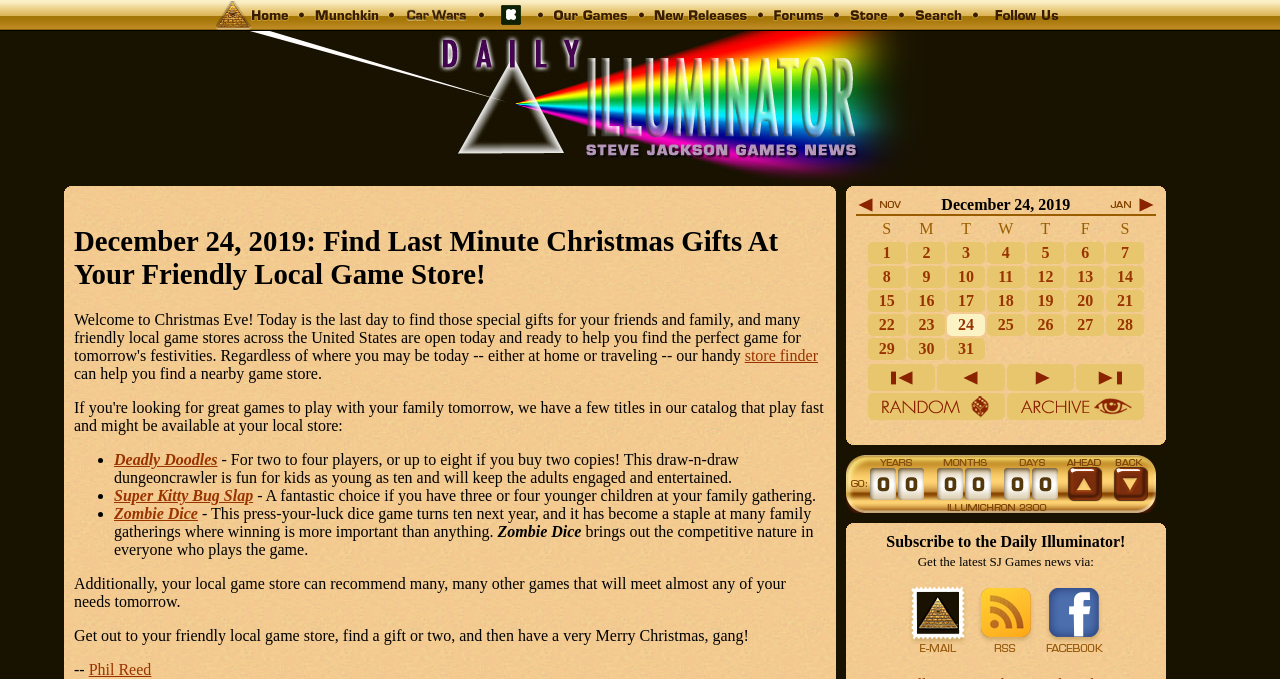Determine the bounding box coordinates of the clickable region to execute the instruction: "Go to the 'Store' page". The coordinates should be four float numbers between 0 and 1, denoted as [left, top, right, bottom].

[0.662, 0.024, 0.695, 0.049]